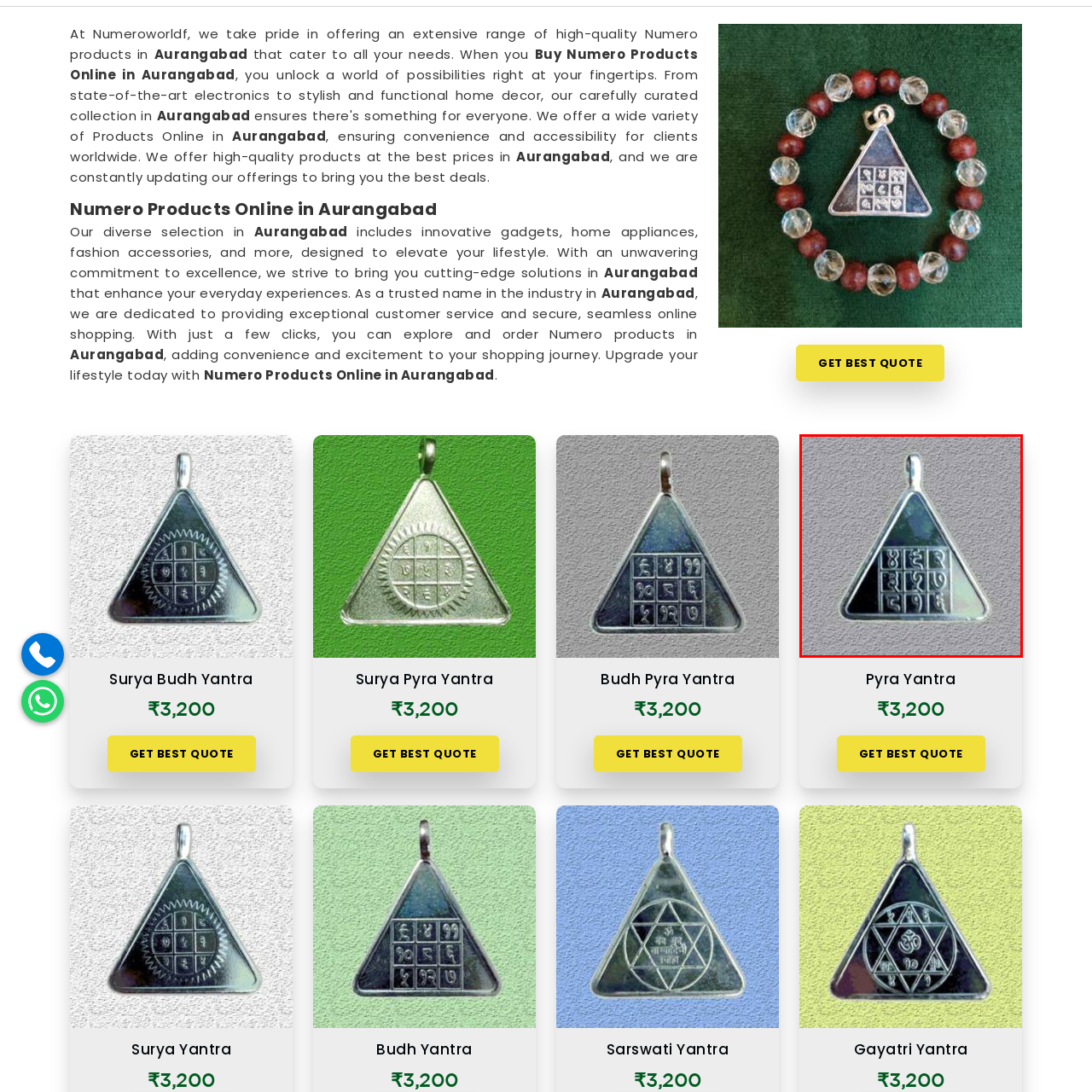What is the price of the pendant?
Carefully examine the content inside the red bounding box and give a detailed response based on what you observe.

The caption explicitly states that the pendant is priced at ₹3,200, which is the cost of acquiring this piece.